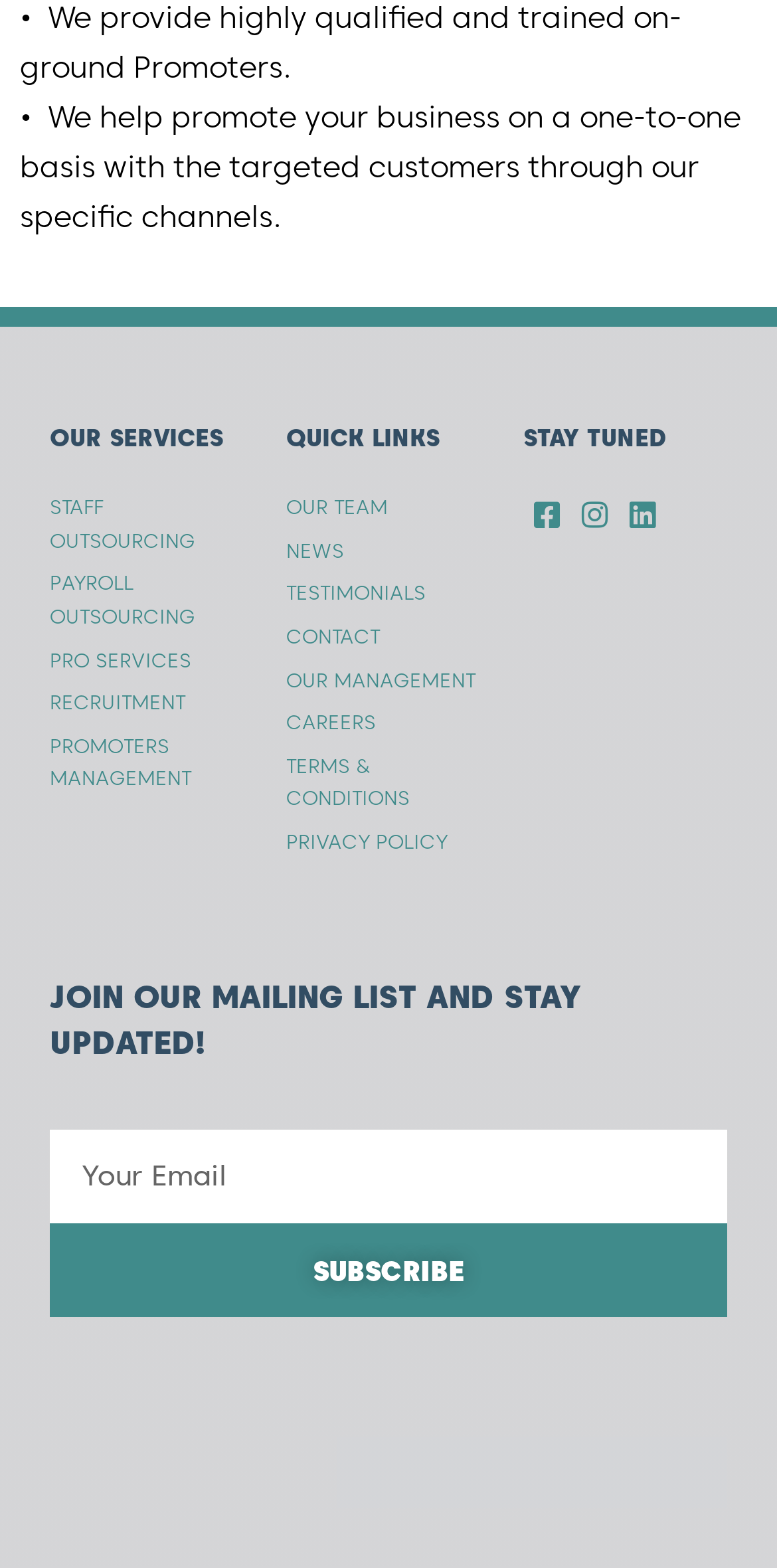Please pinpoint the bounding box coordinates for the region I should click to adhere to this instruction: "Subscribe to the mailing list".

[0.064, 0.78, 0.936, 0.84]